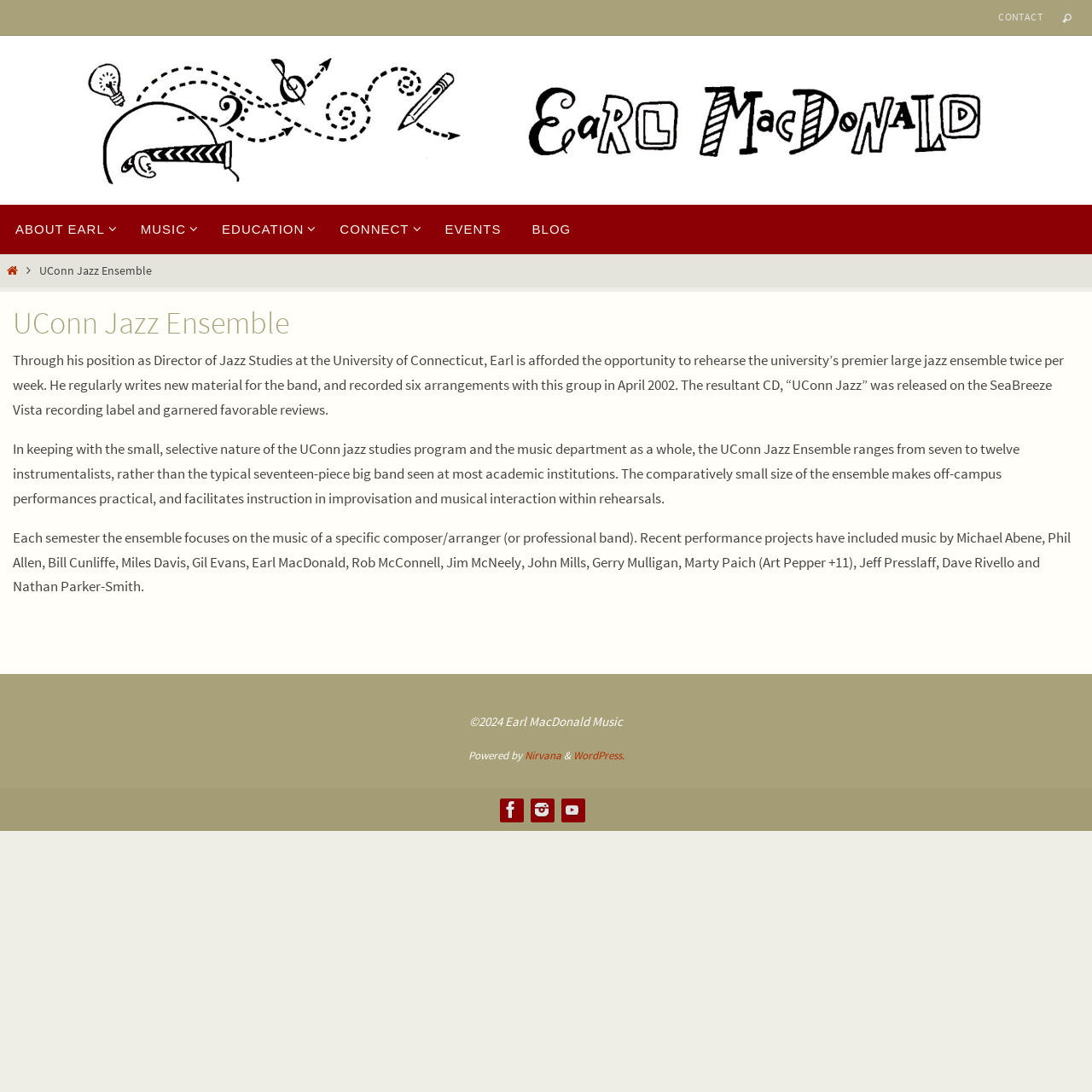Can you show the bounding box coordinates of the region to click on to complete the task described in the instruction: "Check out the Crime Writers Association"?

None